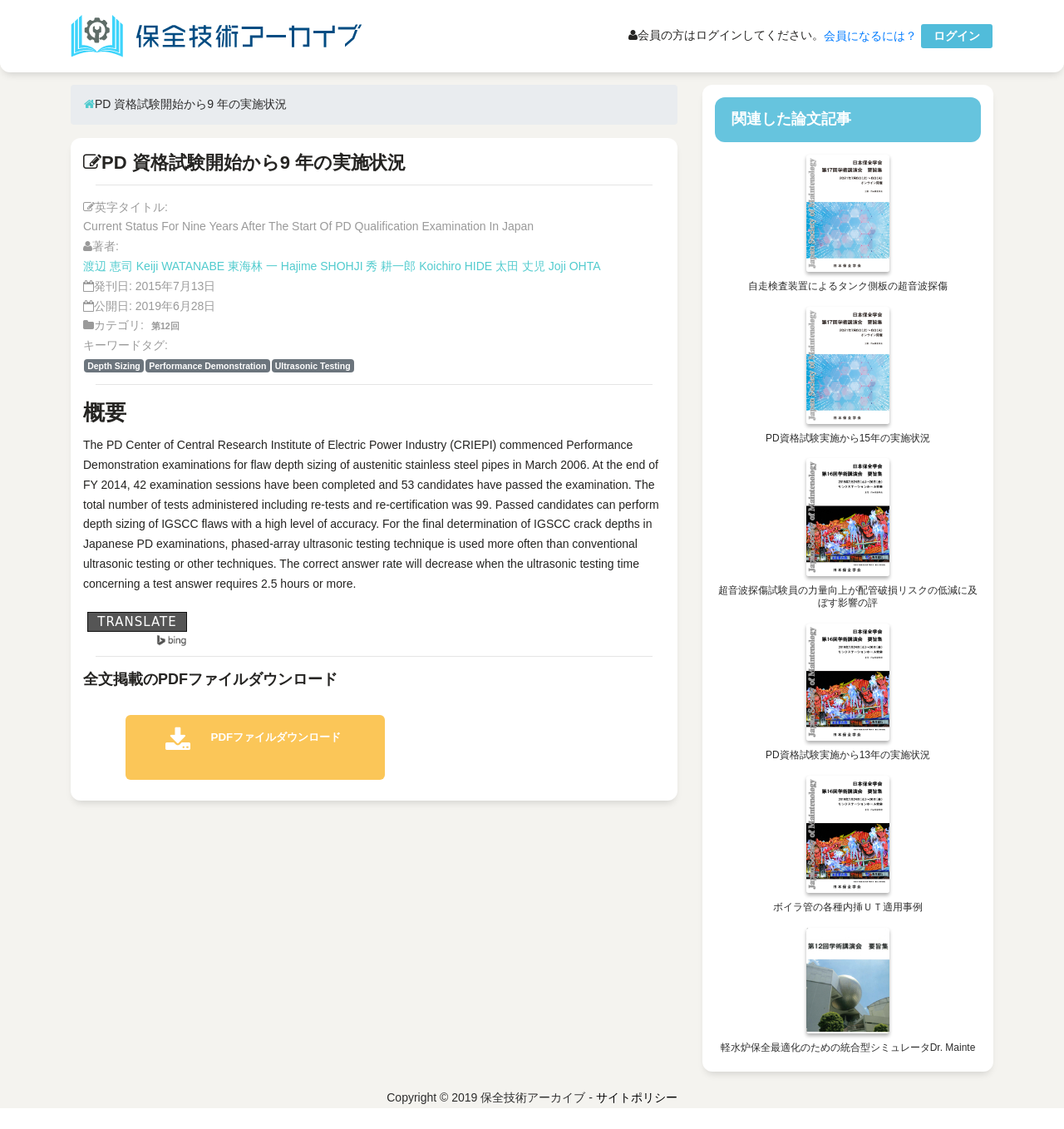Identify the bounding box coordinates for the region to click in order to carry out this instruction: "Check the site policy". Provide the coordinates using four float numbers between 0 and 1, formatted as [left, top, right, bottom].

[0.56, 0.966, 0.637, 0.978]